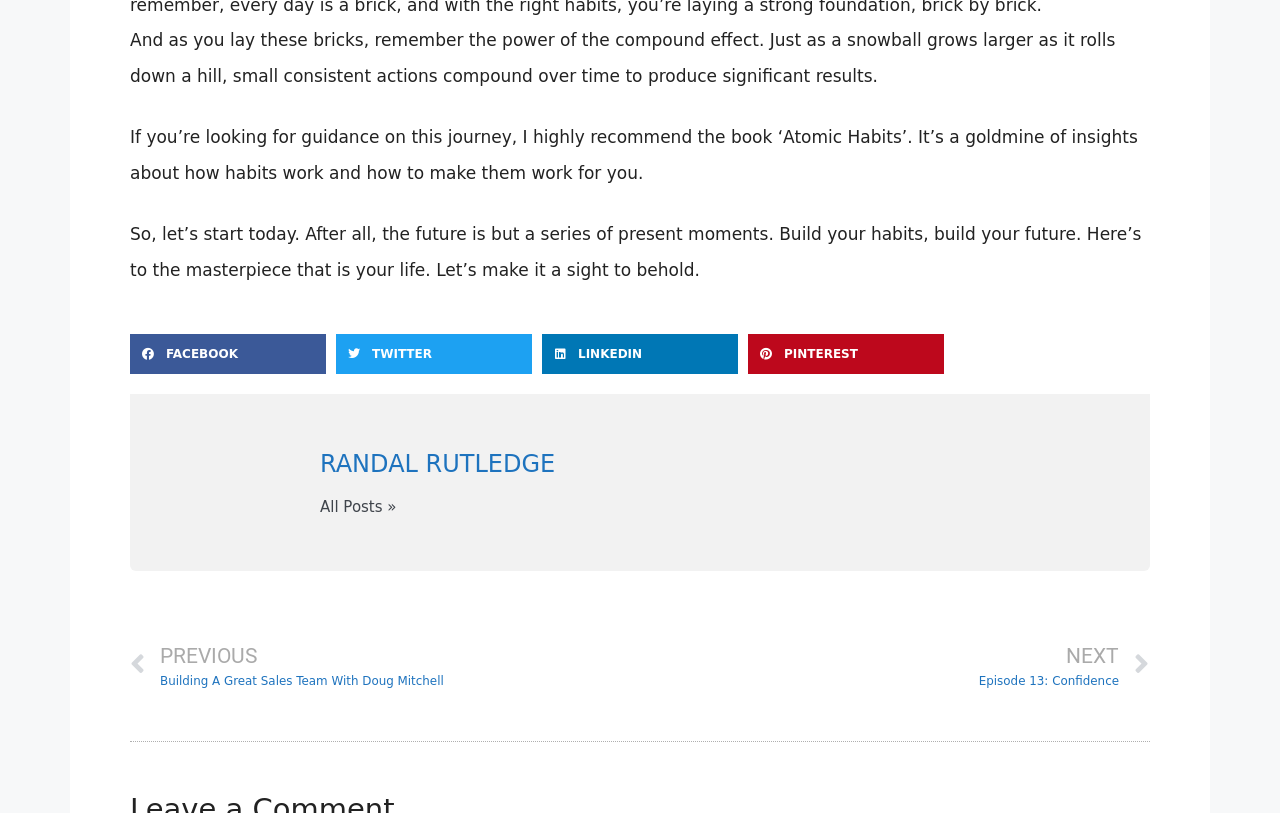Pinpoint the bounding box coordinates of the element that must be clicked to accomplish the following instruction: "Share on Facebook". The coordinates should be in the format of four float numbers between 0 and 1, i.e., [left, top, right, bottom].

[0.102, 0.411, 0.255, 0.46]